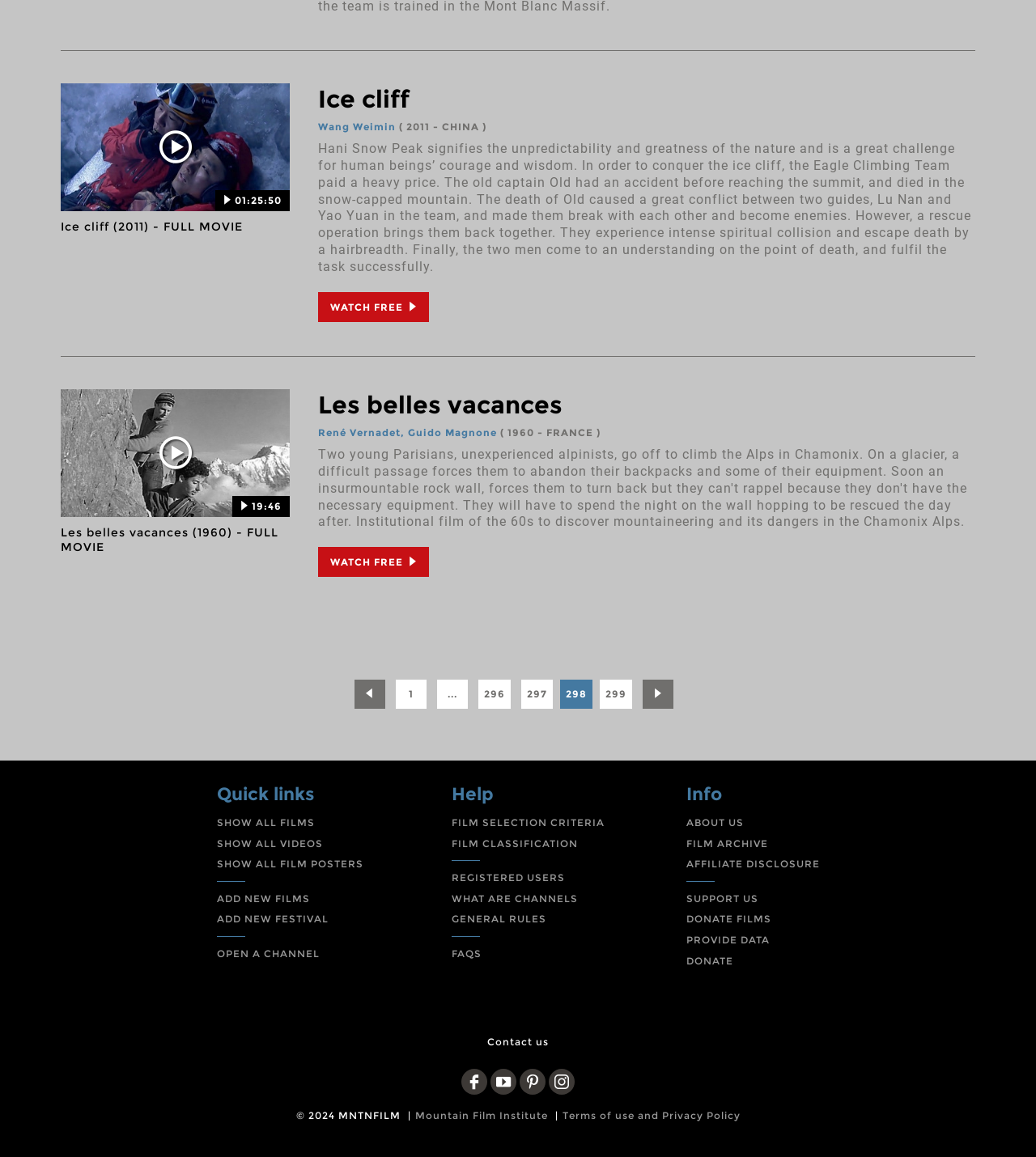Identify the bounding box for the described UI element. Provide the coordinates in (top-left x, top-left y, bottom-right x, bottom-right y) format with values ranging from 0 to 1: SHOW ALL FILM POSTERS

[0.21, 0.741, 0.351, 0.752]